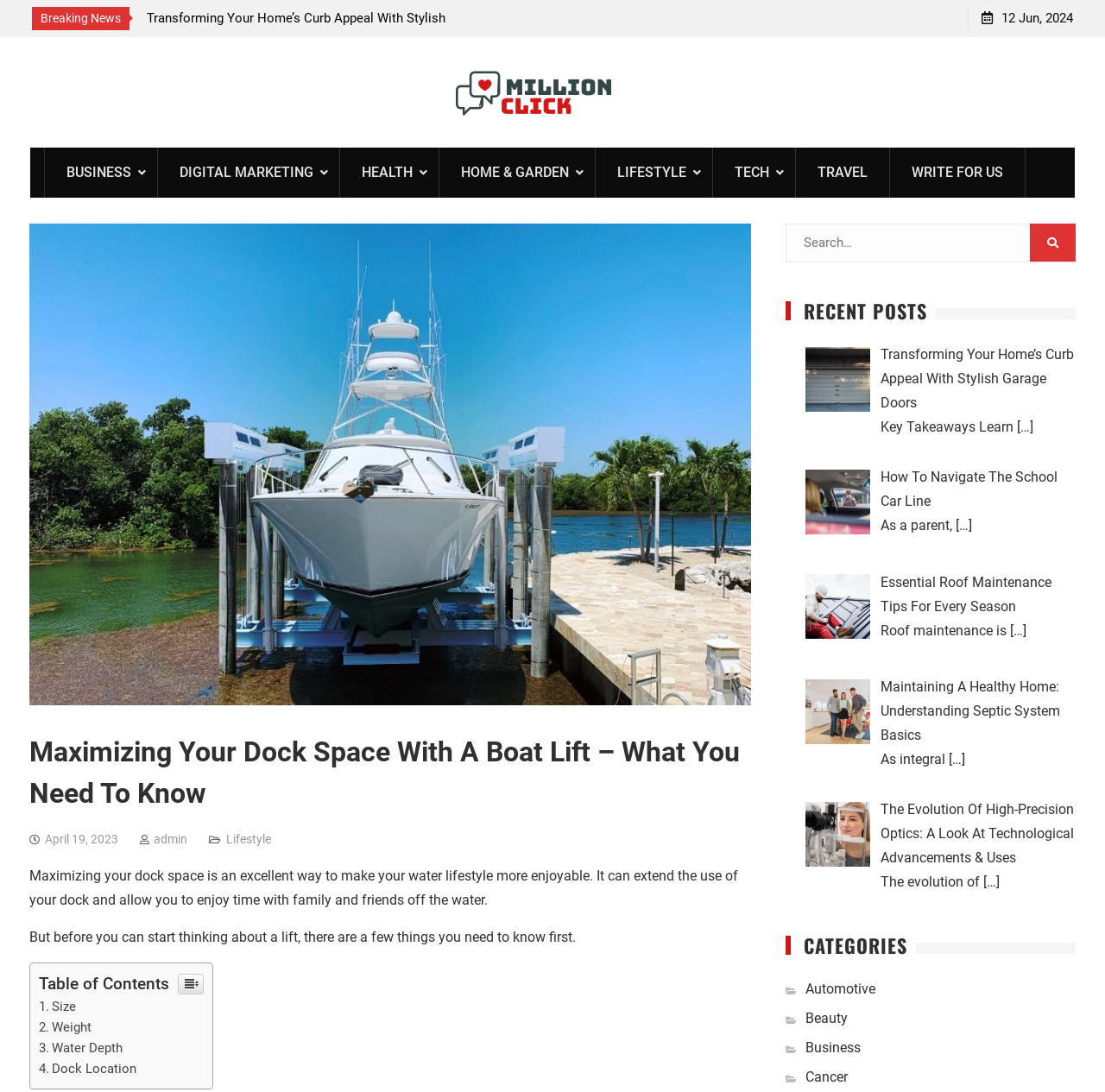Create a full and detailed caption for the entire webpage.

The webpage is about maximizing dock space with a boat lift, specifically discussing what one needs to know before installing a lift. At the top, there is a "Breaking News" section, followed by a date "12 Jun, 2024" and a "Skip to content" link. The website's logo, "Million Click", is located at the top center, accompanied by a navigation menu with categories such as "BUSINESS", "DIGITAL MARKETING", "HEALTH", and more.

Below the navigation menu, there is a large image related to the article, with a heading "Maximizing Your Dock Space With A Boat Lift – What You Need To Know" and a subheading "April 19, 2023" by "admin" in the "Lifestyle" category. The article's introduction is displayed, explaining the benefits of maximizing dock space.

On the right side, there is a search bar with a magnifying glass icon, allowing users to search for specific content. Below the search bar, there is a "RECENT POSTS" section, featuring four recent articles with images, titles, and brief summaries.

At the bottom of the page, there are links to various categories, including "Automotive", "Beauty", "Business", and more.